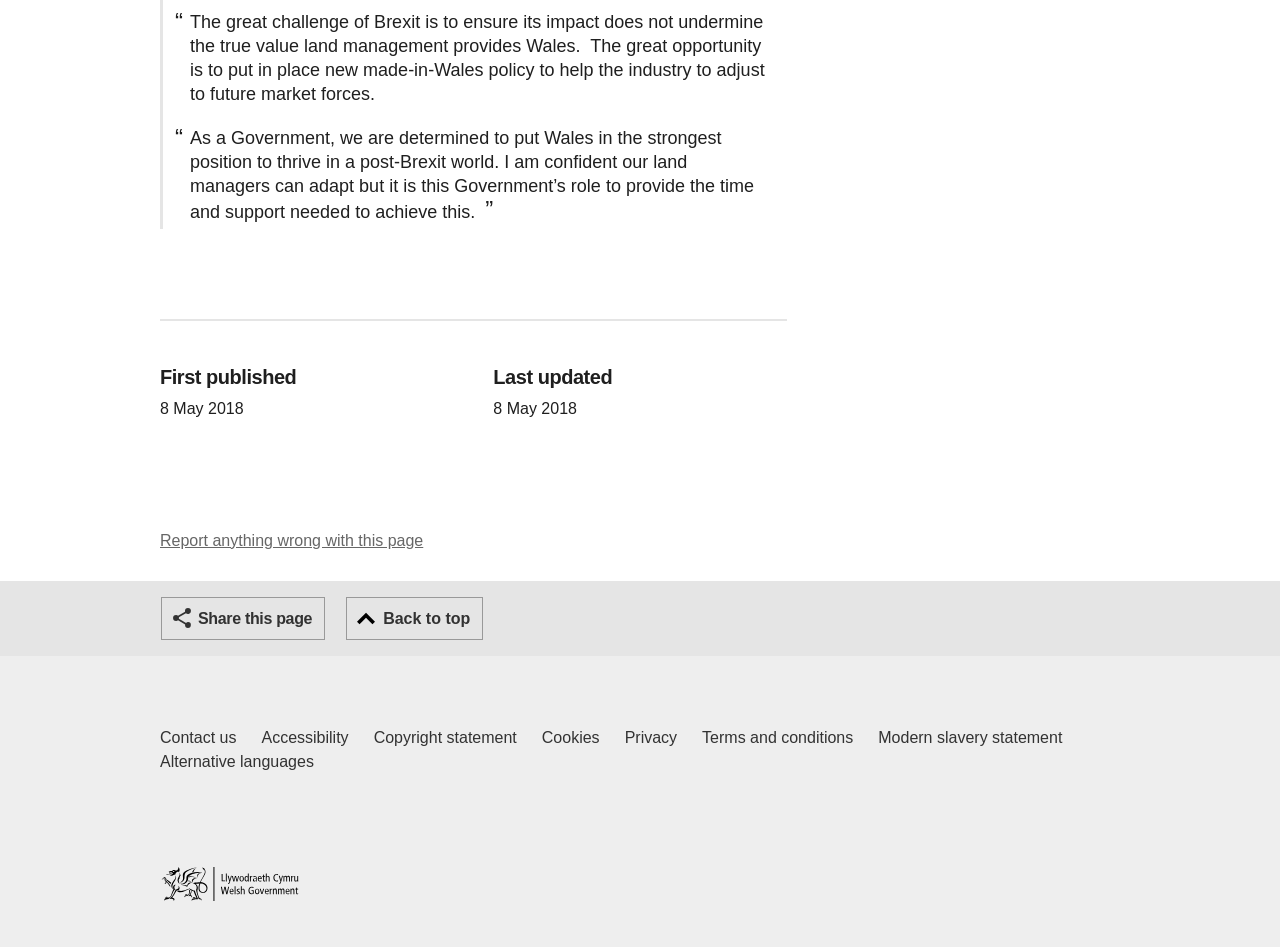Please provide a brief answer to the following inquiry using a single word or phrase:
What is the purpose of the 'Report anything wrong with this page' link?

To report errors on the page